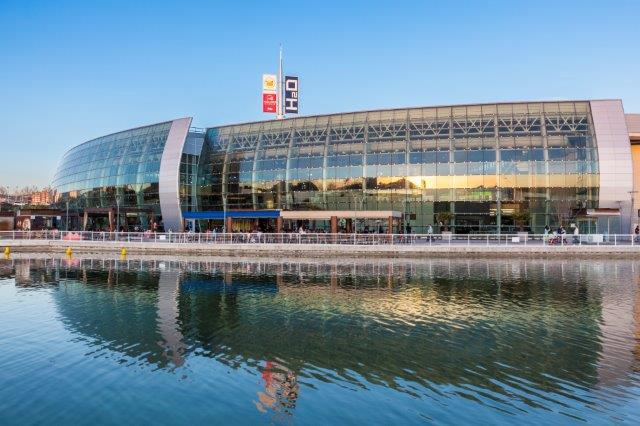Create a detailed narrative of what is happening in the image.

The image showcases the H2O Rivas Shopping Centre, an impressive architectural structure located in Rivas Vaciamadrid, Spain. The building features a modern design with a striking glass façade that reflects the blue sky and surrounding environment, creating a beautiful visual harmony. The shopping centre is situated next to a serene man-made lake, enhancing its appeal as a leisure destination. Opened in 2007, the centre consists of 130 retail units spread across two levels, making it a hub of activity for both shopping and dining. Prominent tenants include major brands like Nike and H&M, contributing to the centre's status as a popular shopping spot. The image captures the essence of modern retail architecture, emphasizing openness and integration with nature, while also hinting at the vibrant atmosphere that shoppers can expect to experience.